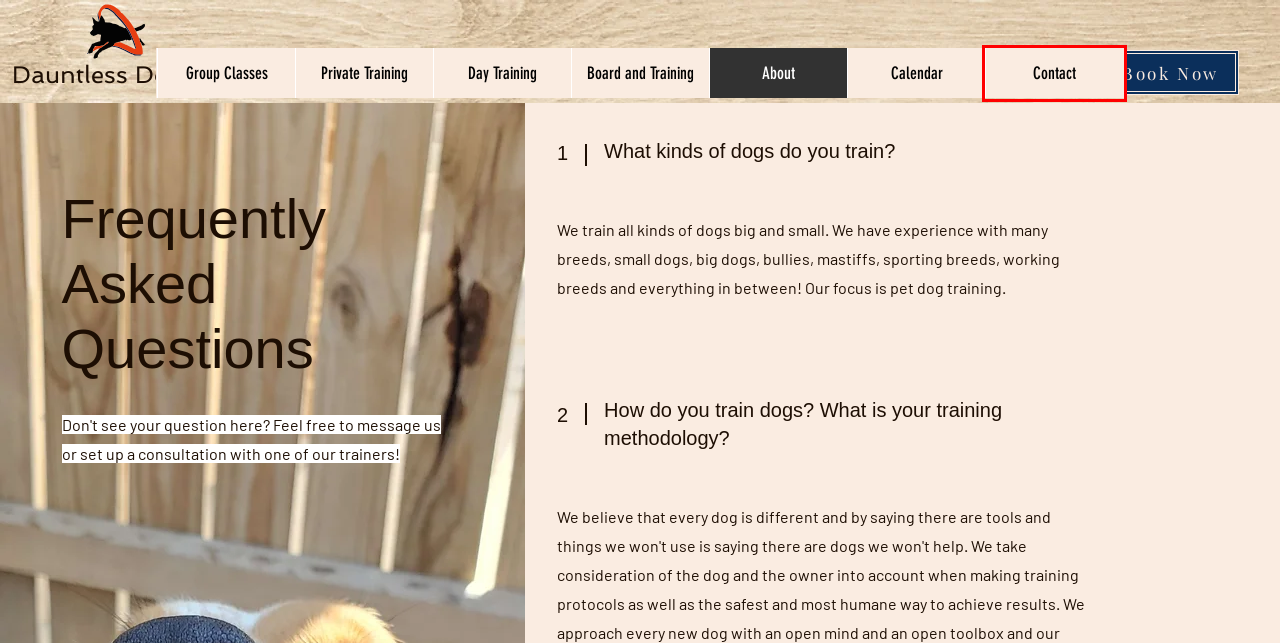You have a screenshot of a webpage with a red rectangle bounding box around a UI element. Choose the best description that matches the new page after clicking the element within the bounding box. The candidate descriptions are:
A. Private Training | Dauntless Dogs | Behavior modification
B. Dog Training Group Classes | Dauntless Dogs |Obedience Classes
C. Book Online at Dauntless Dog Training
D. Contact | Dauntless Dogs
E. Dauntless Dogs | Dog Training |Pasadena, MD | Group Classes | Daycare | Private Training
F. Day Training | Dauntless Dogs
G. About | Dauntless Dogs
H. Board and Training | Dauntless Dogs

D